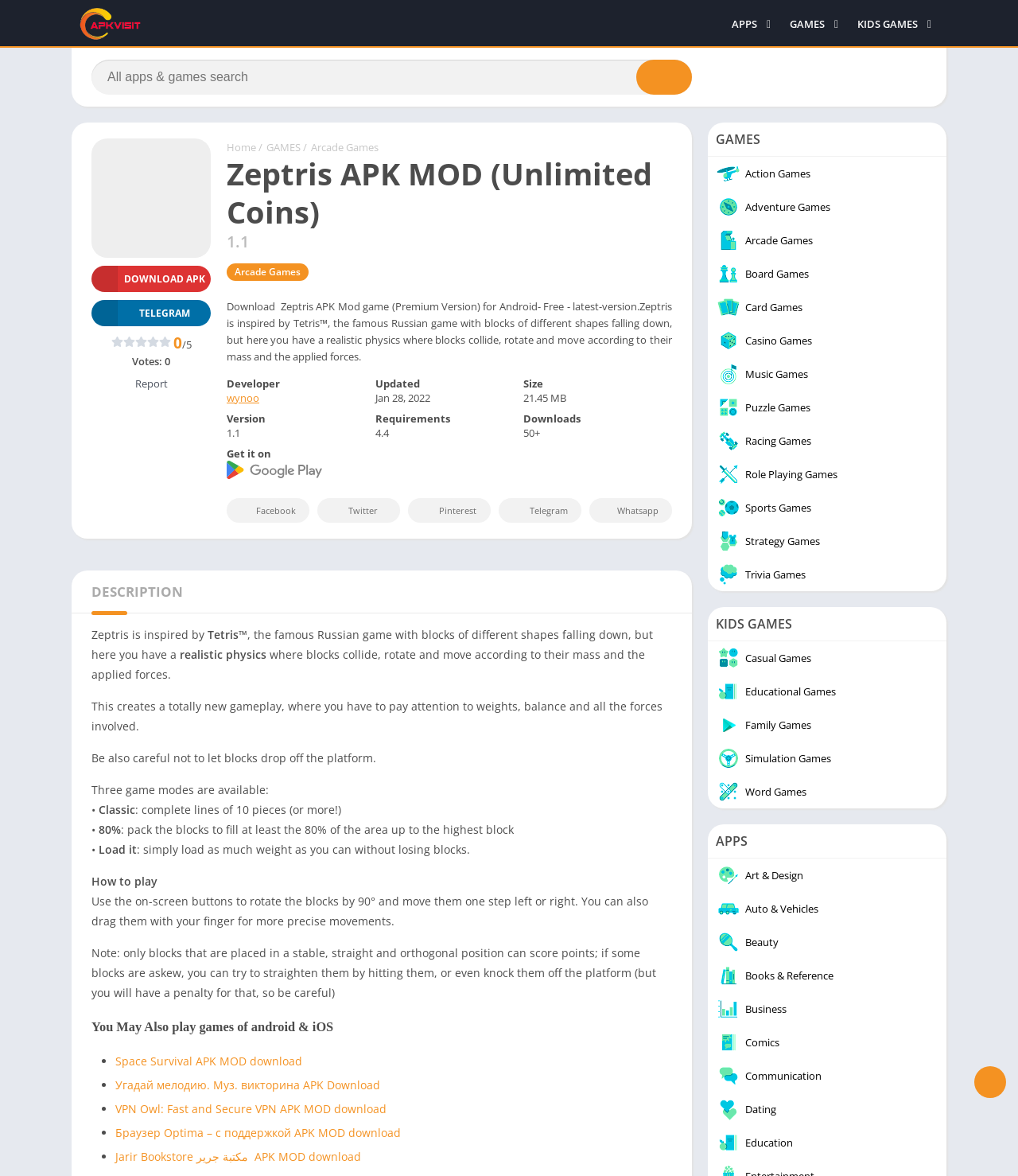What is the version of the game?
Answer the question with a single word or phrase, referring to the image.

1.1